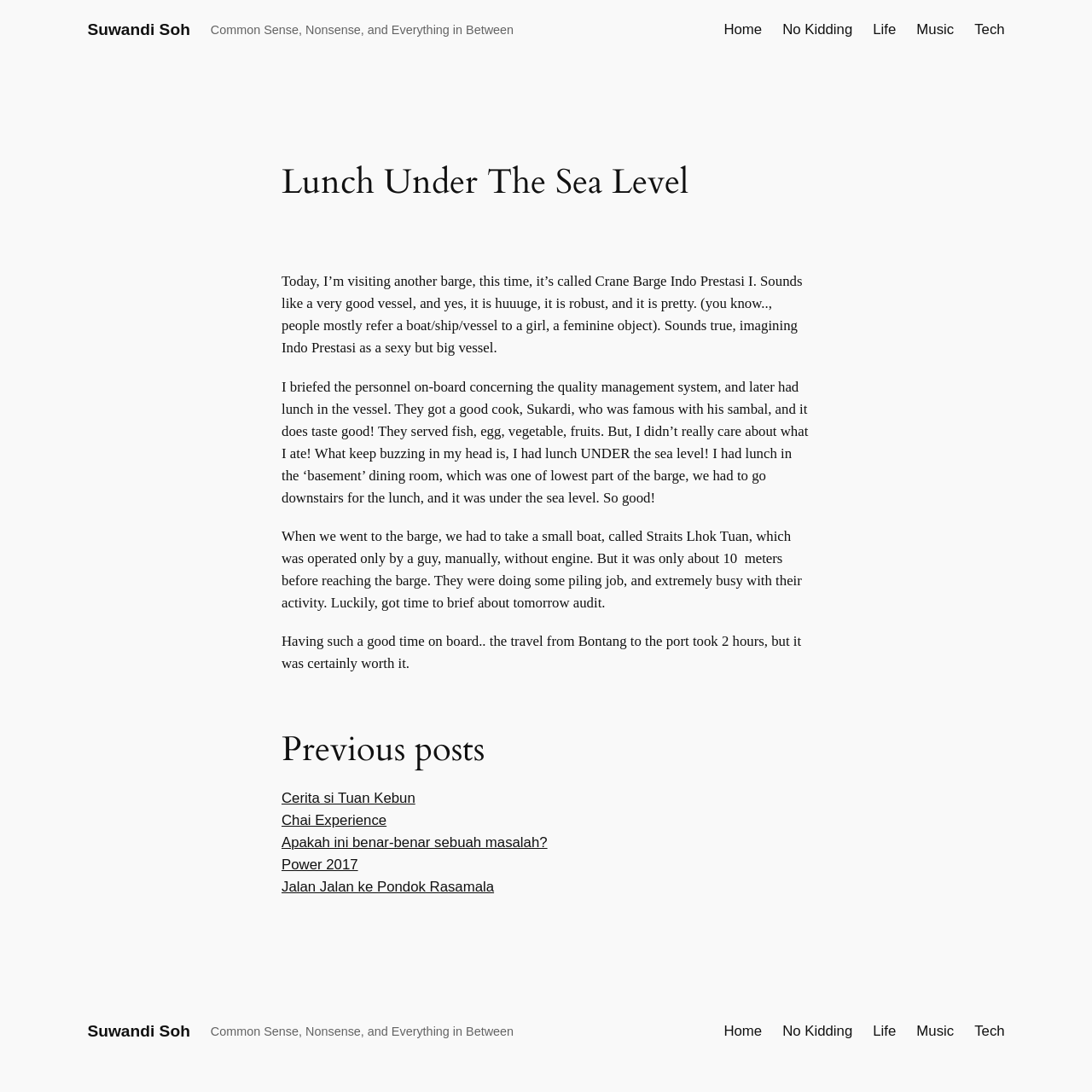Please respond to the question with a concise word or phrase:
What is the author's name?

Suwandi Soh